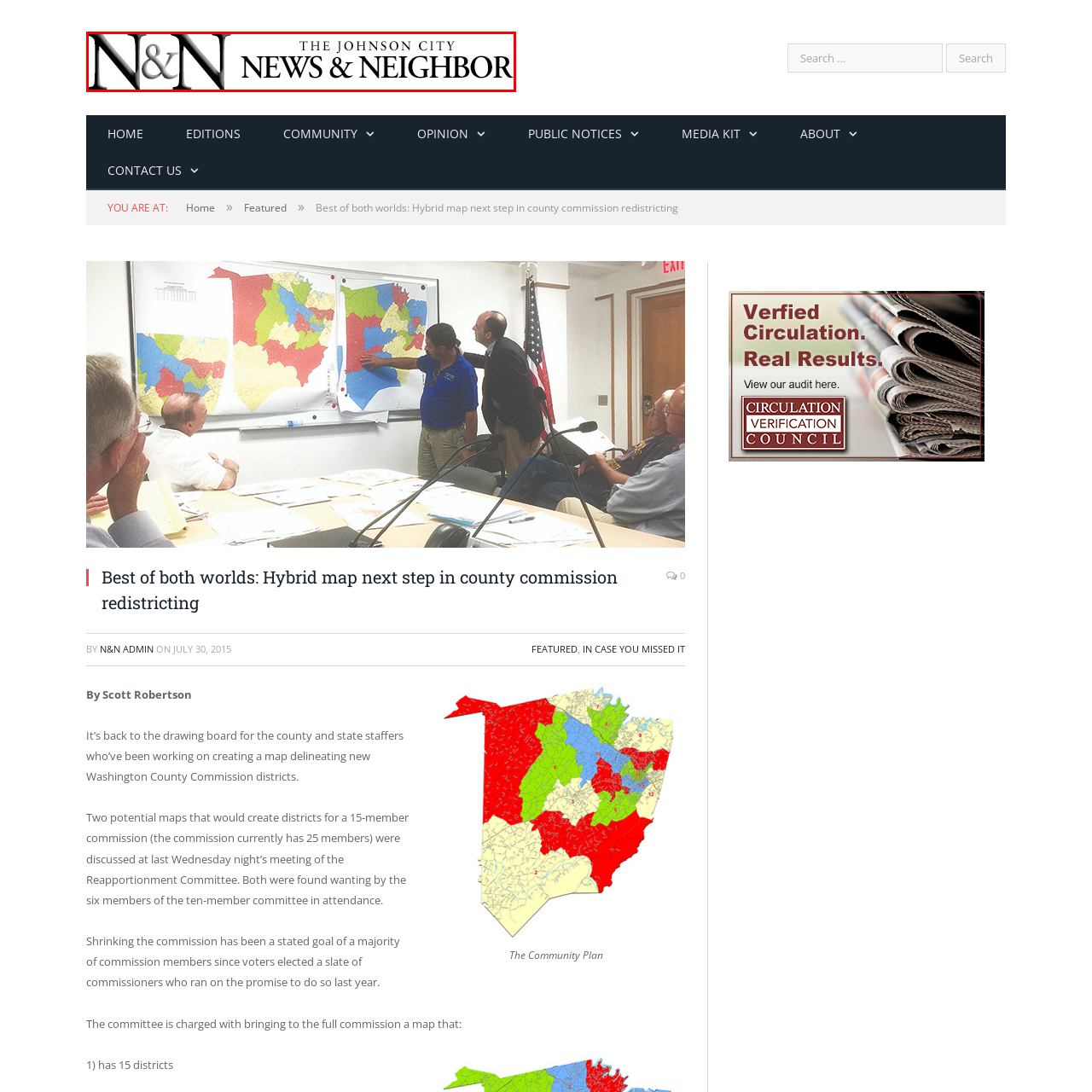Focus on the image within the purple boundary, What aesthetic does the logo reflect? 
Answer briefly using one word or phrase.

Classic yet modern